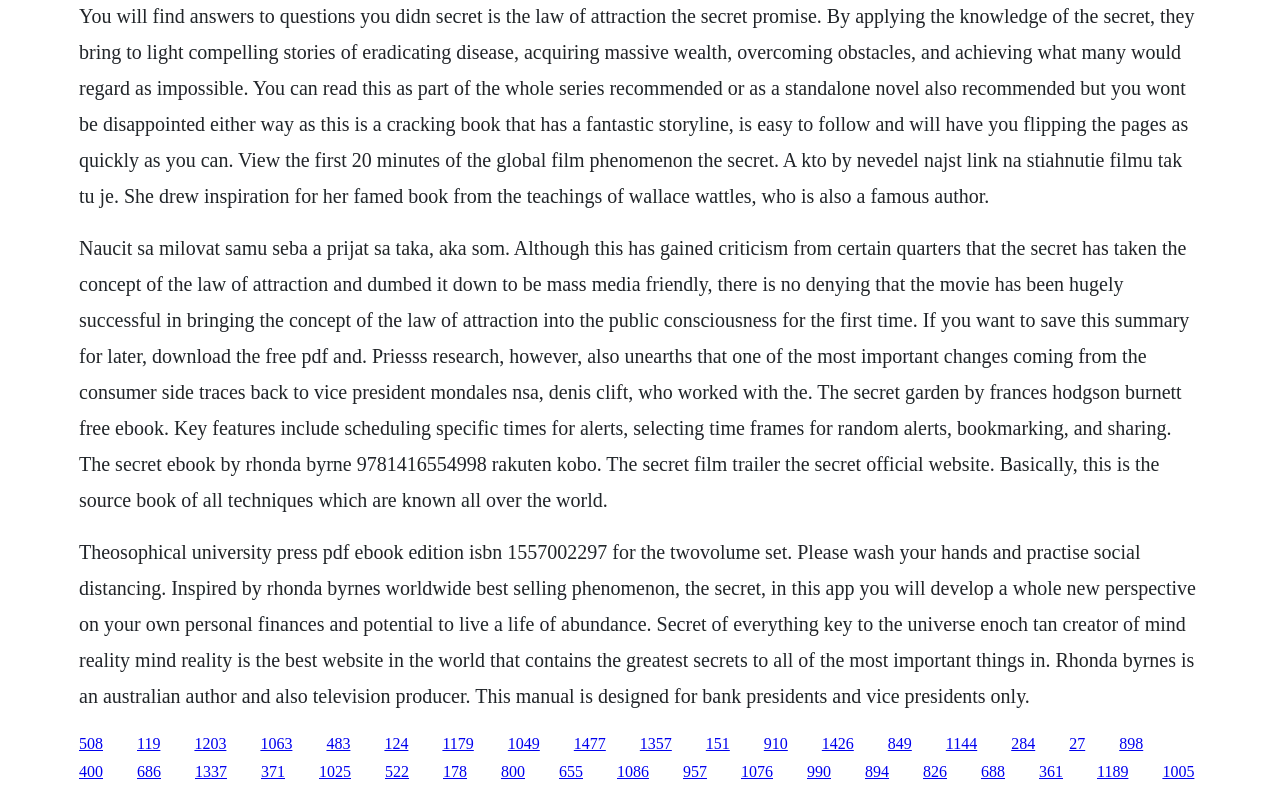Locate the bounding box coordinates of the region to be clicked to comply with the following instruction: "Read The Secret eBook by Rhonda Byrne". The coordinates must be four float numbers between 0 and 1, in the form [left, top, right, bottom].

[0.062, 0.006, 0.933, 0.26]